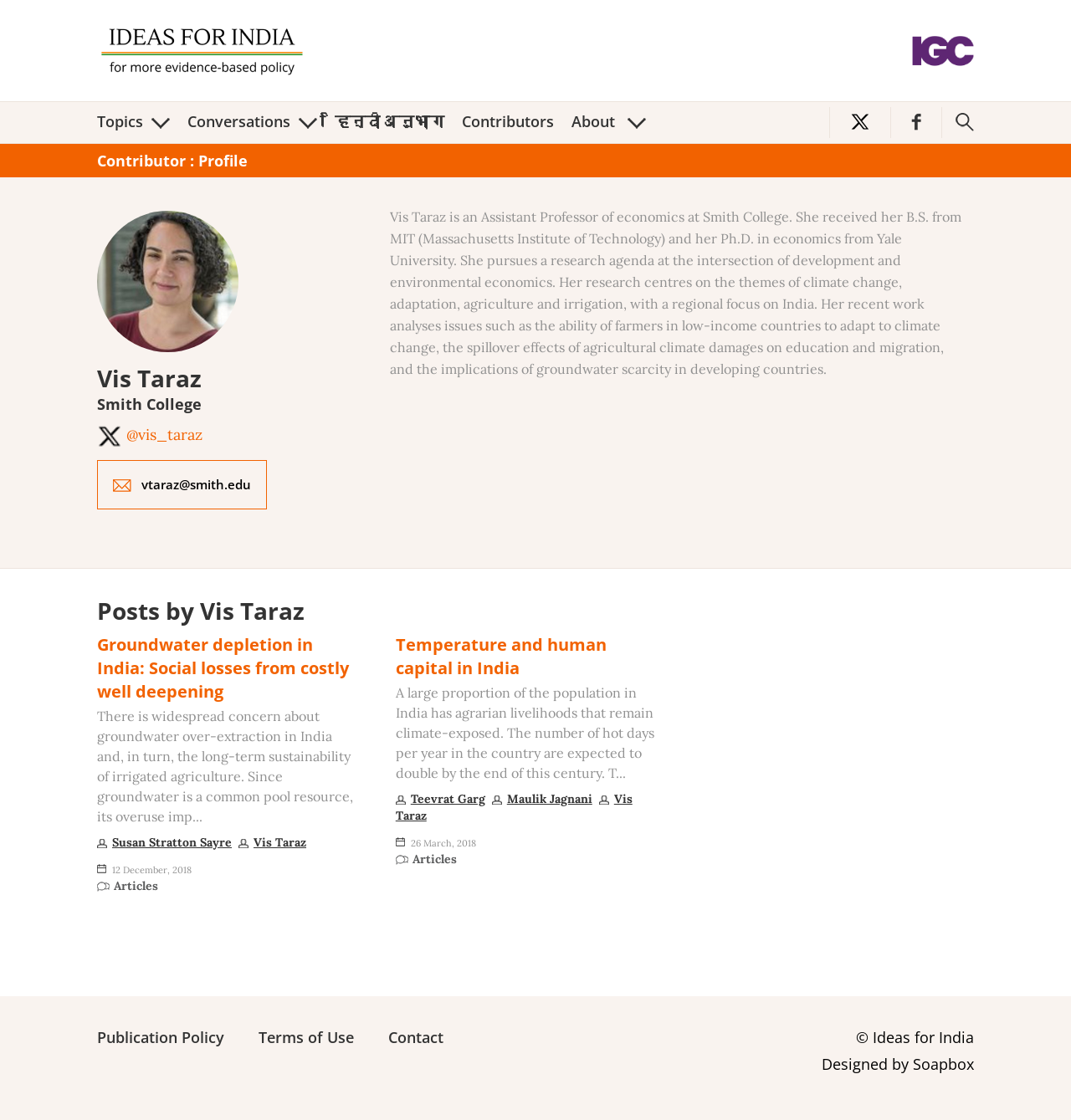Please answer the following question using a single word or phrase: What is the research focus of Vis Taraz?

development and environmental economics